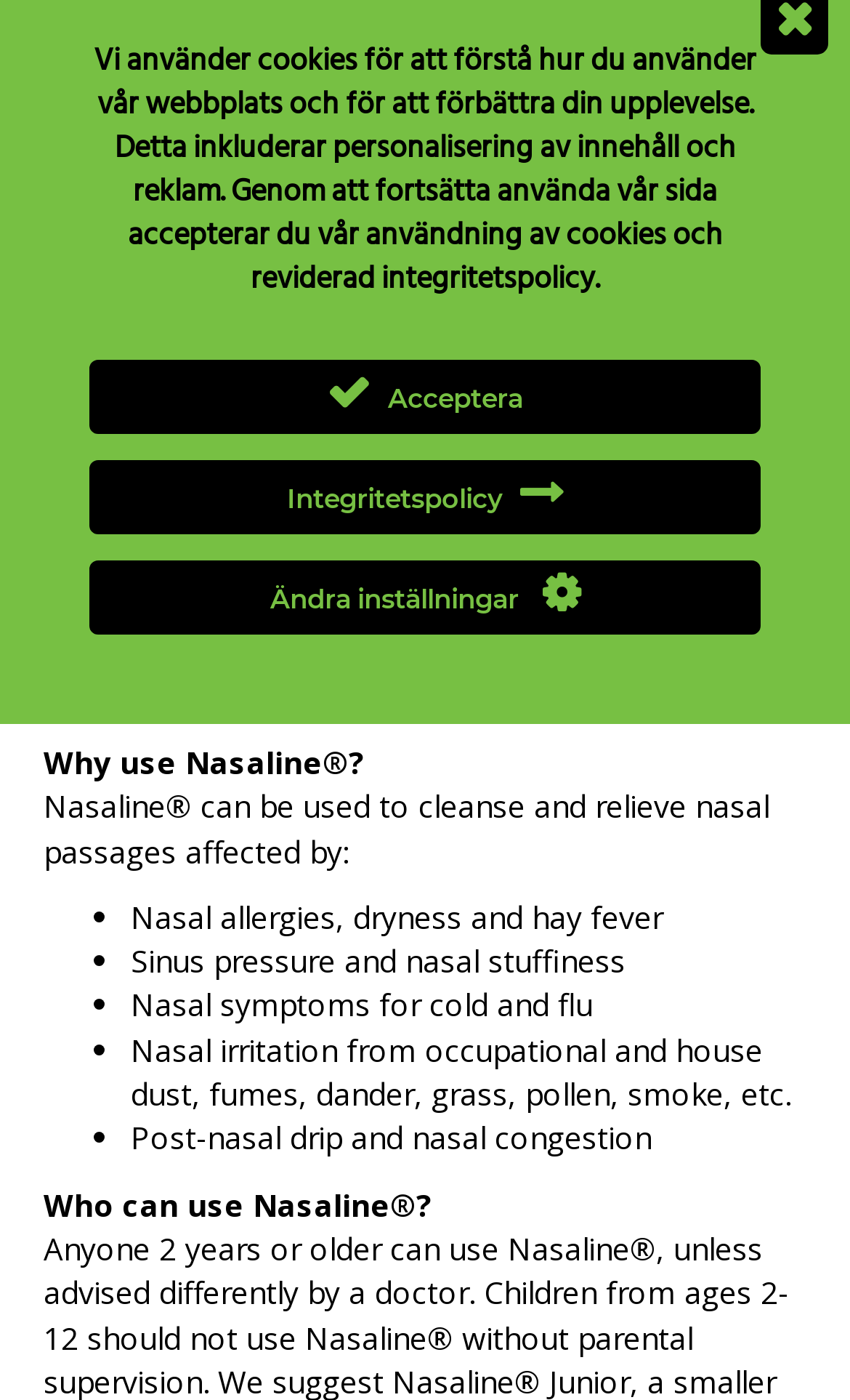Using the provided element description: "Varningar", identify the bounding box coordinates. The coordinates should be four floats between 0 and 1 in the order [left, top, right, bottom].

[0.192, 0.104, 0.349, 0.133]